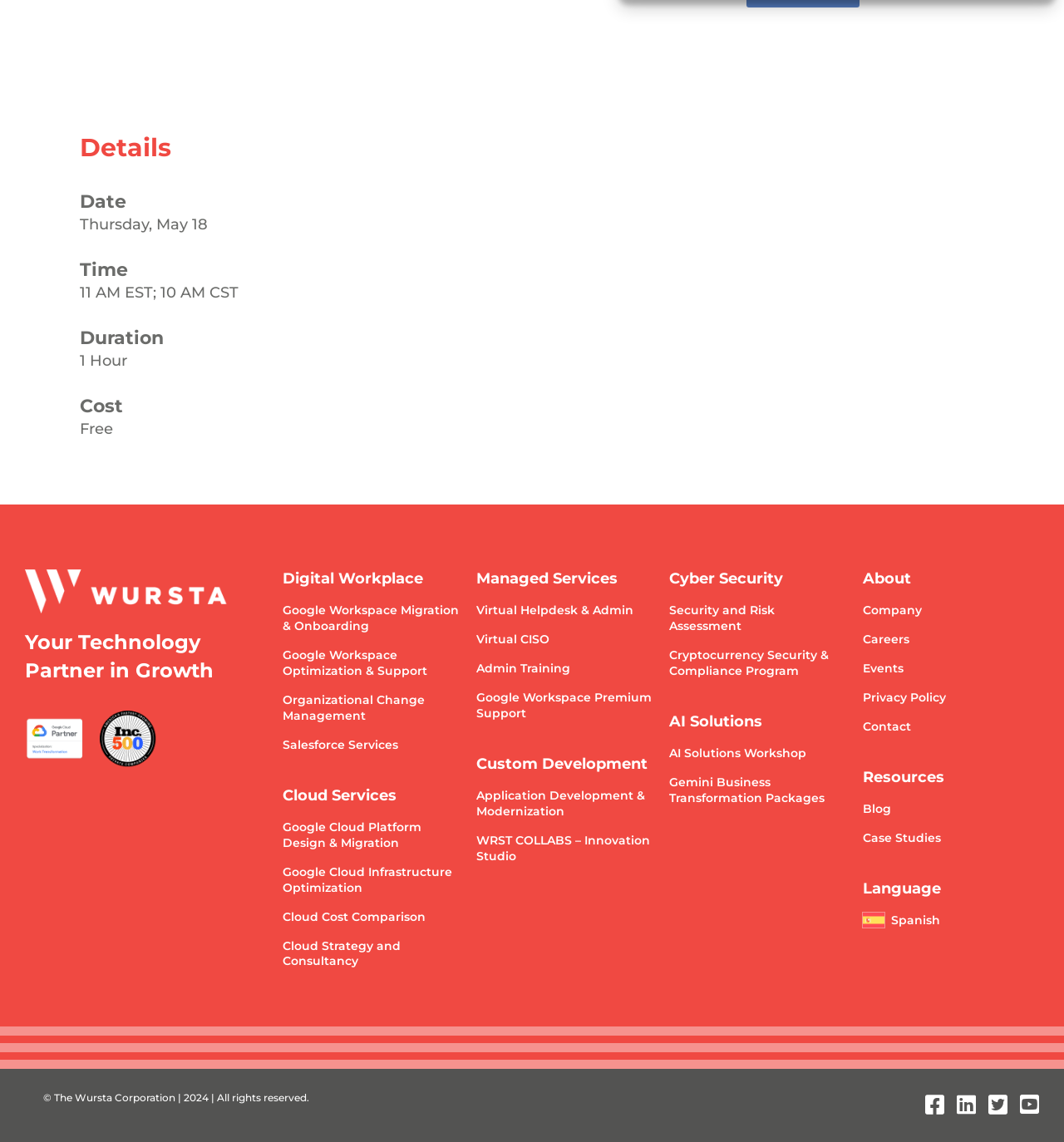What services are offered under Digital Workplace?
Answer the question with a thorough and detailed explanation.

I found the answer by looking at the 'Digital Workplace' section, which contains links to various services. The services listed are Google Workspace Migration & Onboarding, Google Workspace Optimization & Support, Organizational Change Management, and Salesforce Services.